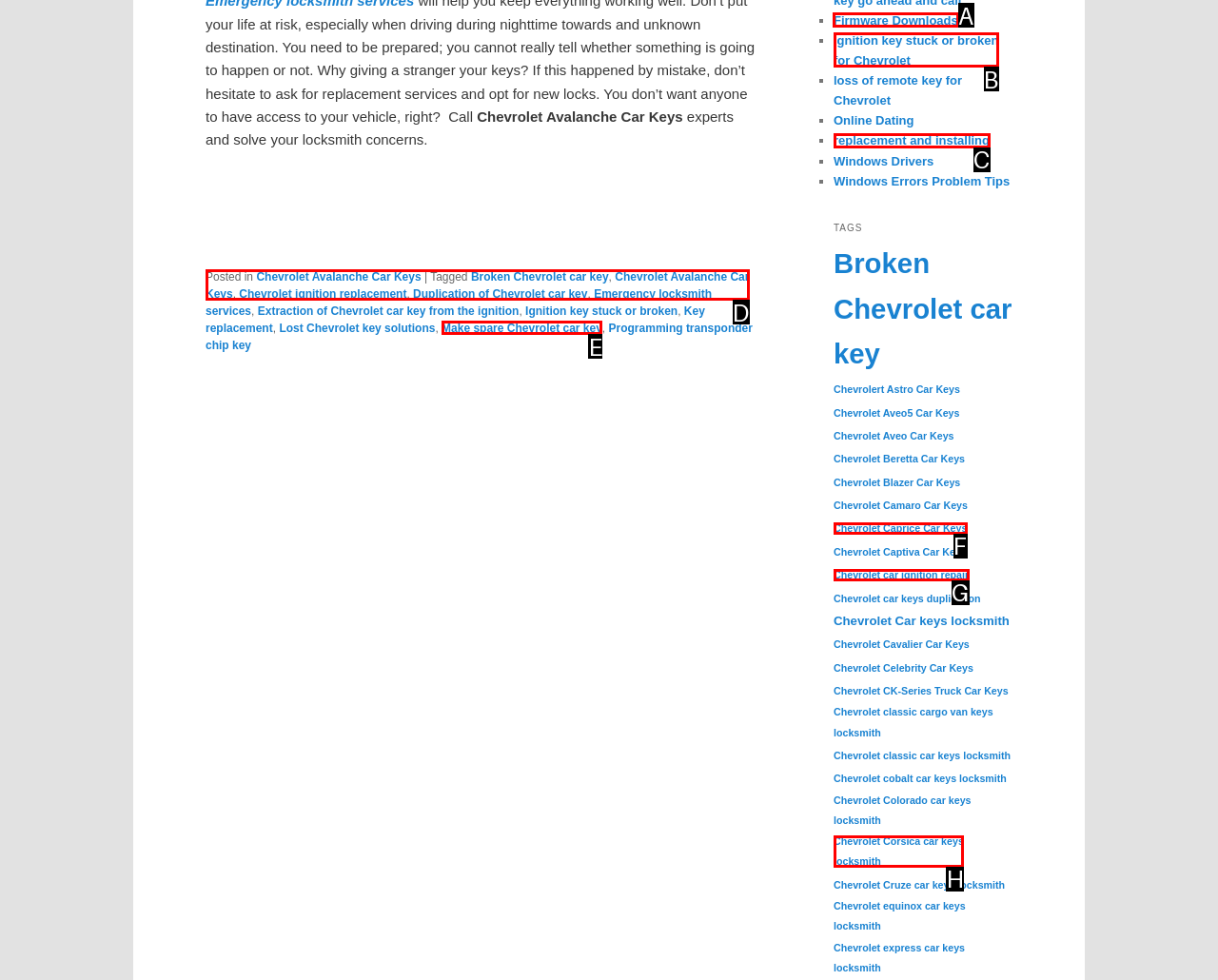Provide the letter of the HTML element that you need to click on to perform the task: Click on 'Firmware Downloads'.
Answer with the letter corresponding to the correct option.

A